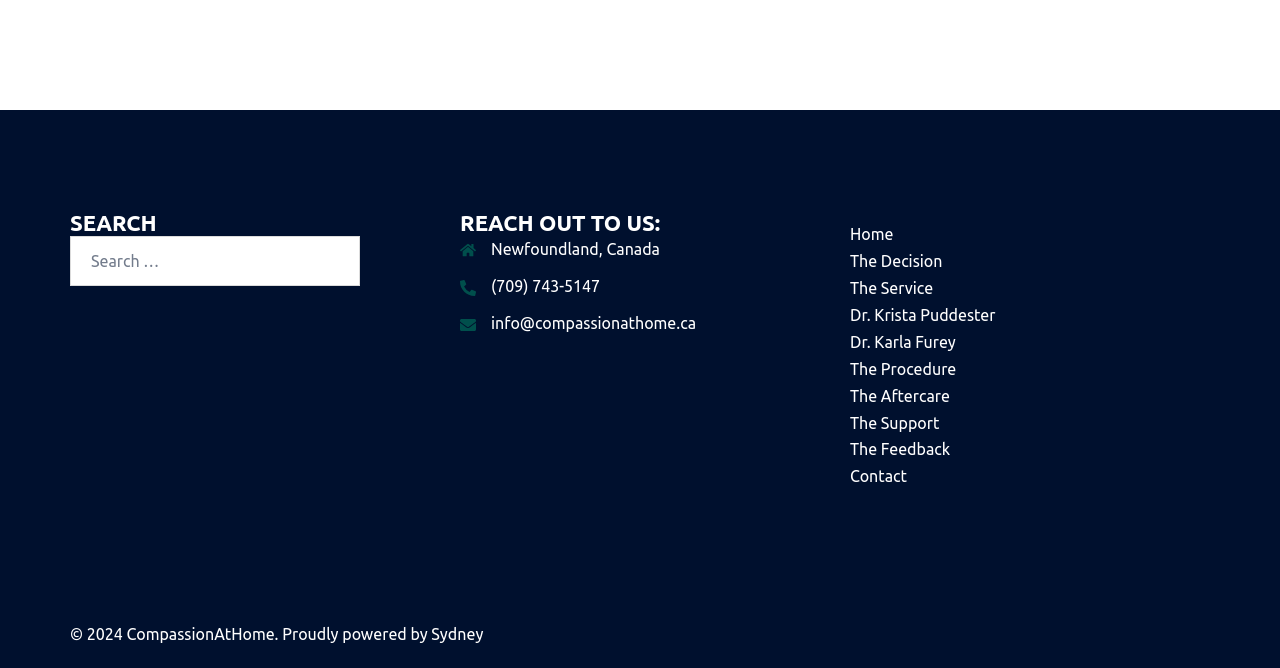Please identify the bounding box coordinates of the clickable area that will allow you to execute the instruction: "Sign up for NMC Now, a bi-weekly e-newsletter".

None